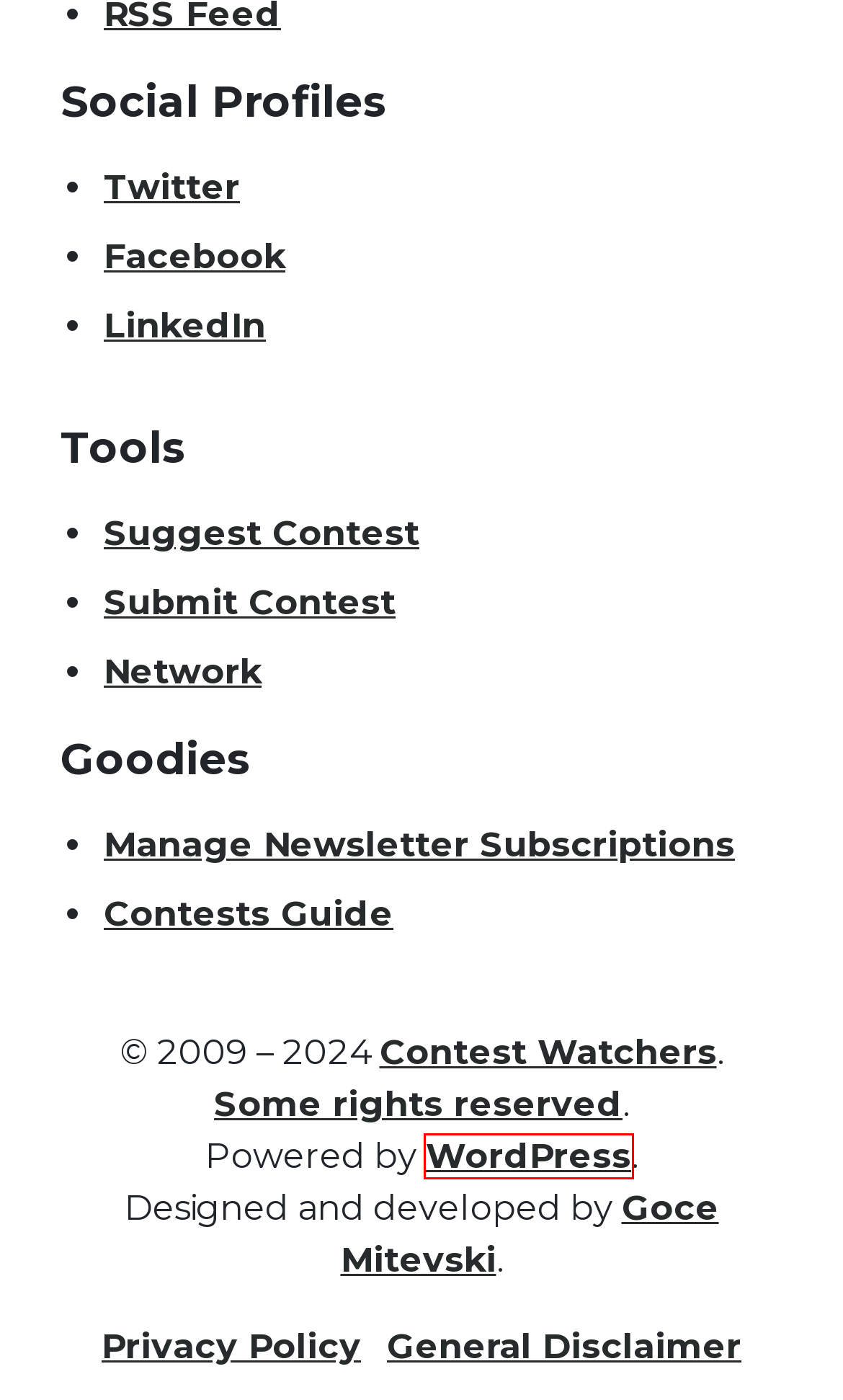You have been given a screenshot of a webpage with a red bounding box around a UI element. Select the most appropriate webpage description for the new webpage that appears after clicking the element within the red bounding box. The choices are:
A. Blog Tool, Publishing Platform, and CMS – WordPress.org
B. Nicer2 - The Designs of Goce Mitevski
C. Privacy Policy - Contest Watchers
D. How to Organize Successful International Contests? - Contest Watchers
E. Submit Contest - Contest Watchers
F. Suggest Contest - Contest Watchers
G. Update your preferences
H. CC BY-SA 3.0 Deed | Attribution-ShareAlike 3.0 Unported
 | Creative Commons

A